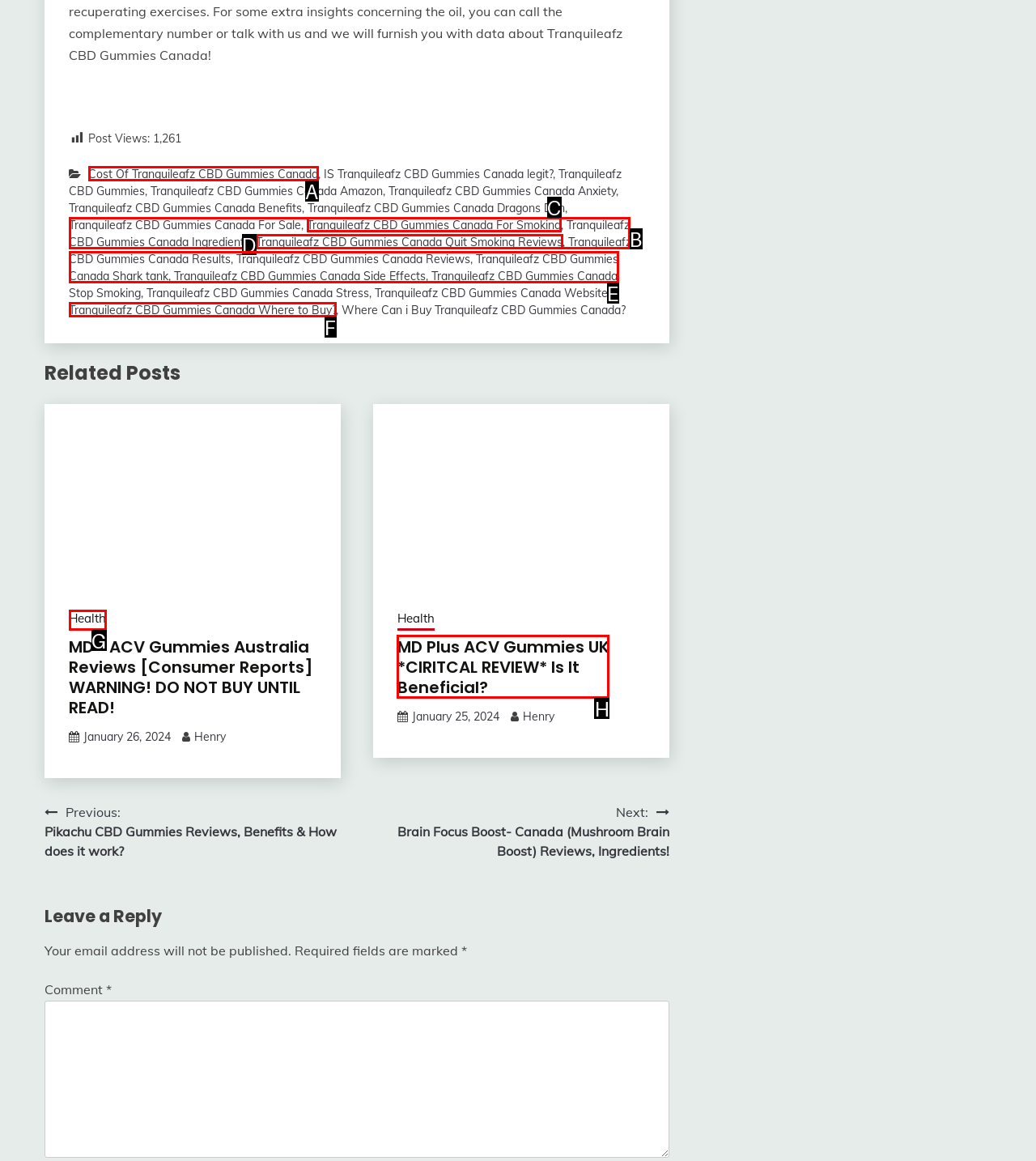From the given choices, identify the element that matches: Health
Answer with the letter of the selected option.

G